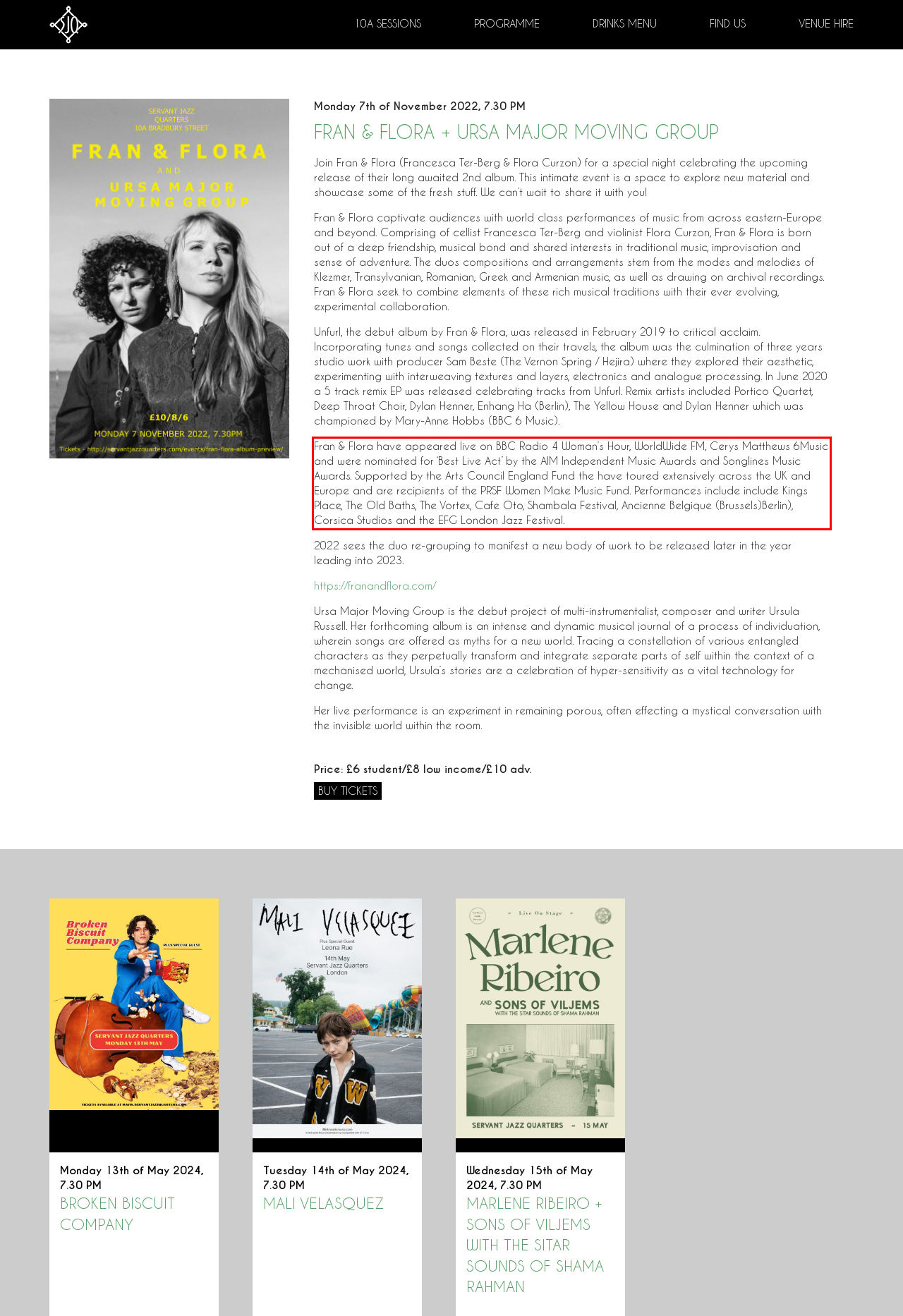Within the provided webpage screenshot, find the red rectangle bounding box and perform OCR to obtain the text content.

Fran & Flora have appeared live on BBC Radio 4 Woman’s Hour, WorldWide FM, Cerys Matthews 6Music and were nominated for ‘Best Live Act’ by the AIM Independent Music Awards and Songlines Music Awards. Supported by the Arts Council England Fund the have toured extensively across the UK and Europe and are recipients of the PRSF Women Make Music Fund. Performances include include Kings Place, The Old Baths, The Vortex, Cafe Oto, Shambala Festival, Ancienne Belgique (Brussels)Berlin), Corsica Studios and the EFG London Jazz Festival.